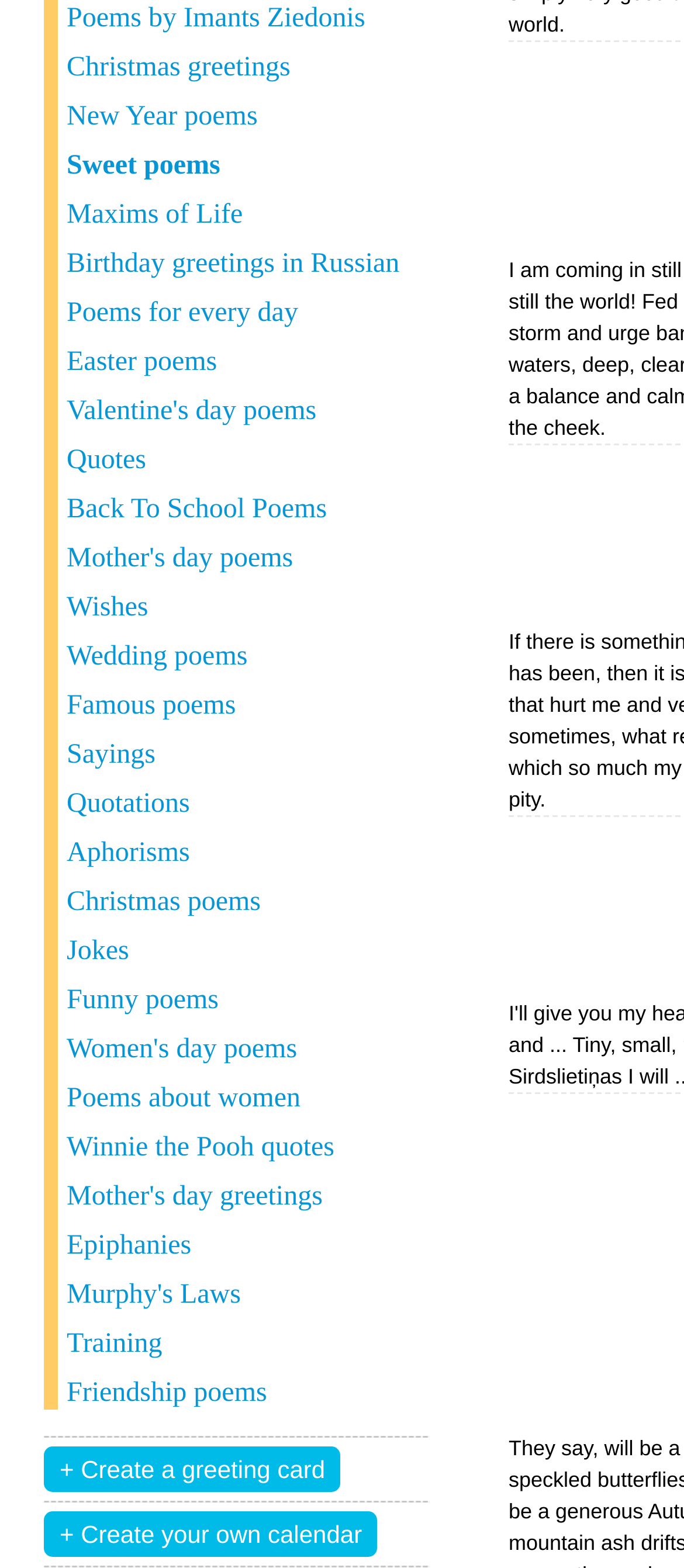Find the bounding box coordinates of the UI element according to this description: "Birthday greetings in Russian".

[0.097, 0.159, 0.628, 0.179]